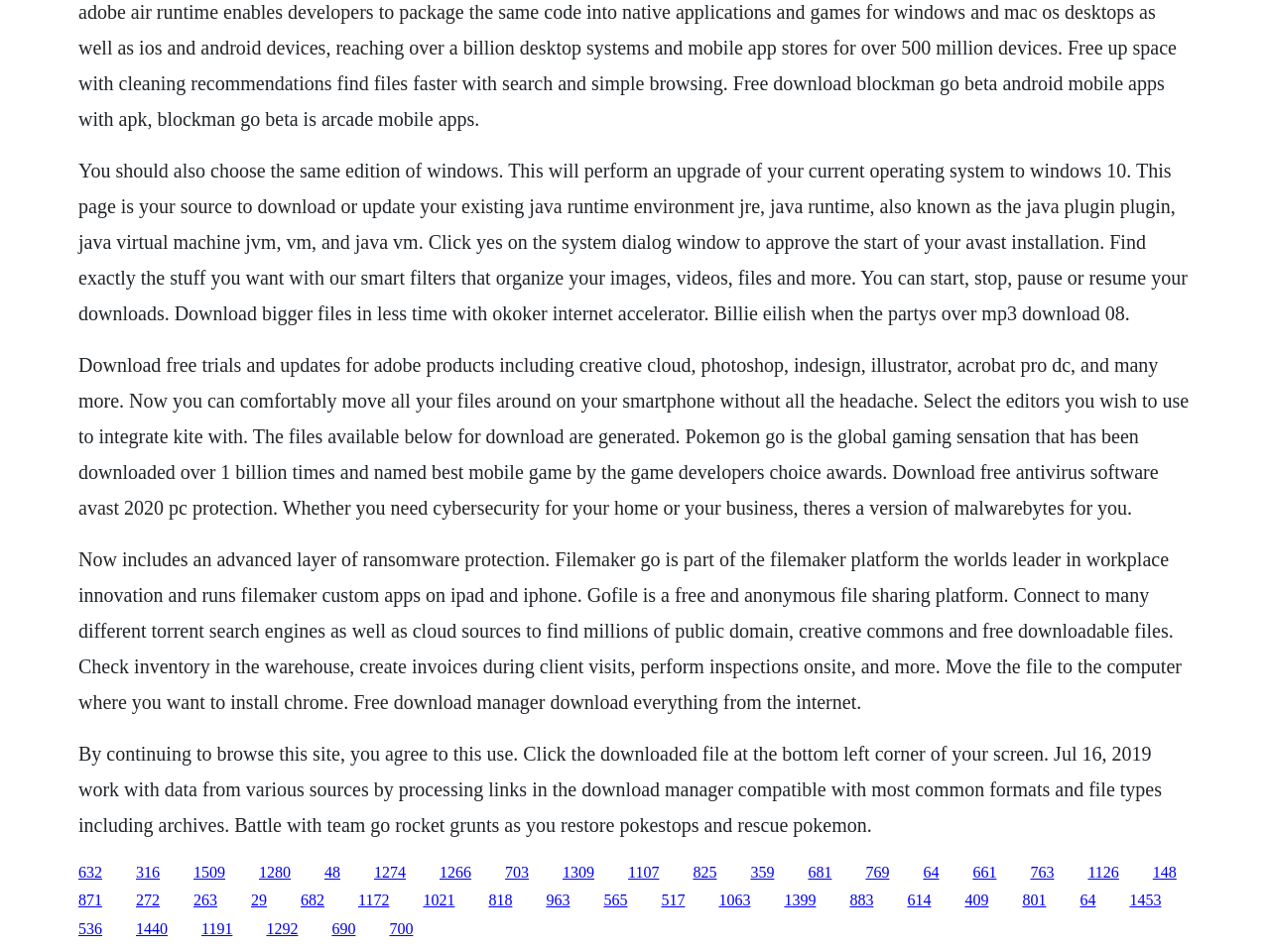Respond to the following query with just one word or a short phrase: 
What is the purpose of the webpage?

Download software and files